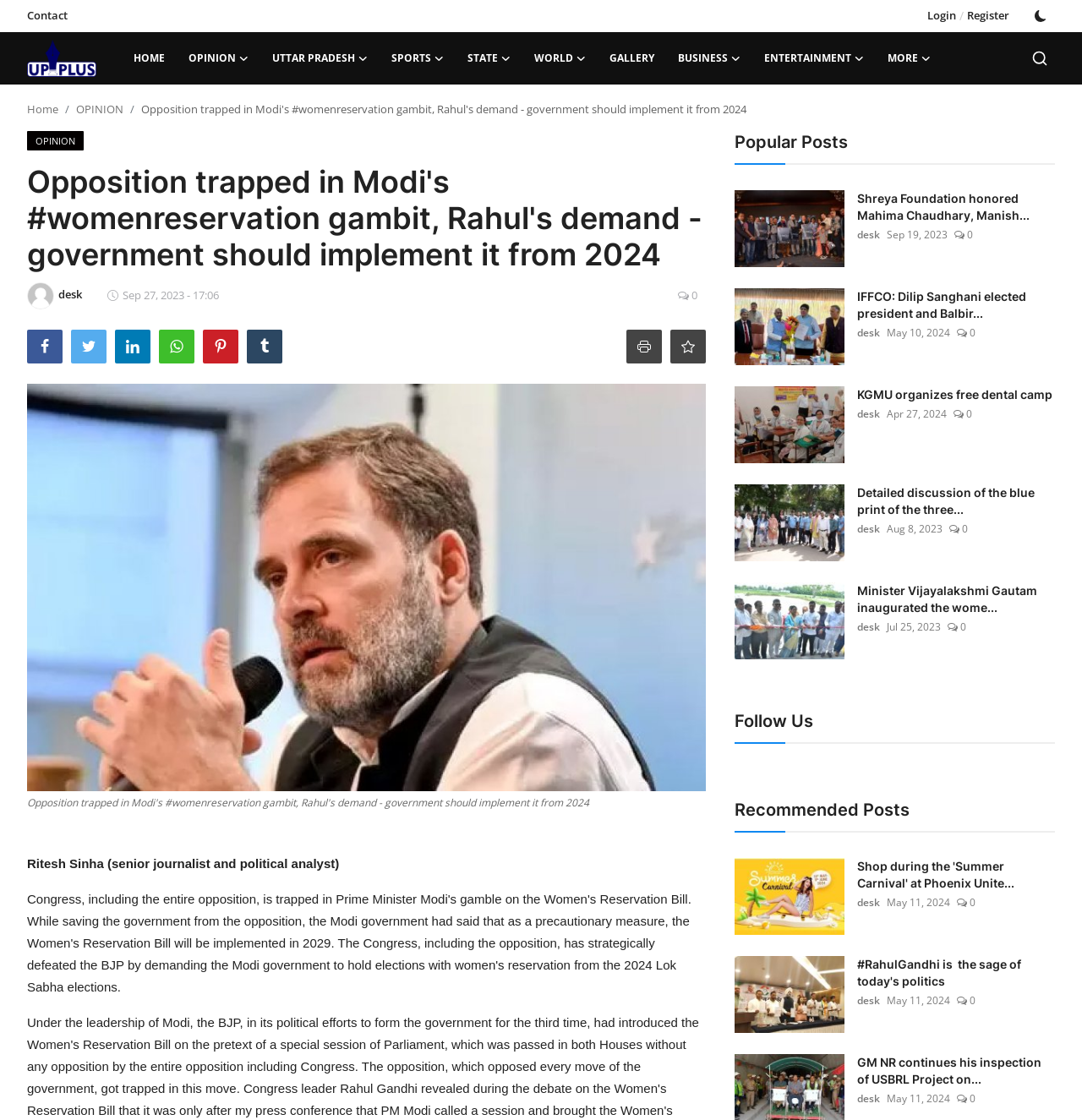Provide a one-word or brief phrase answer to the question:
What is the name of the author?

Ritesh Sinha